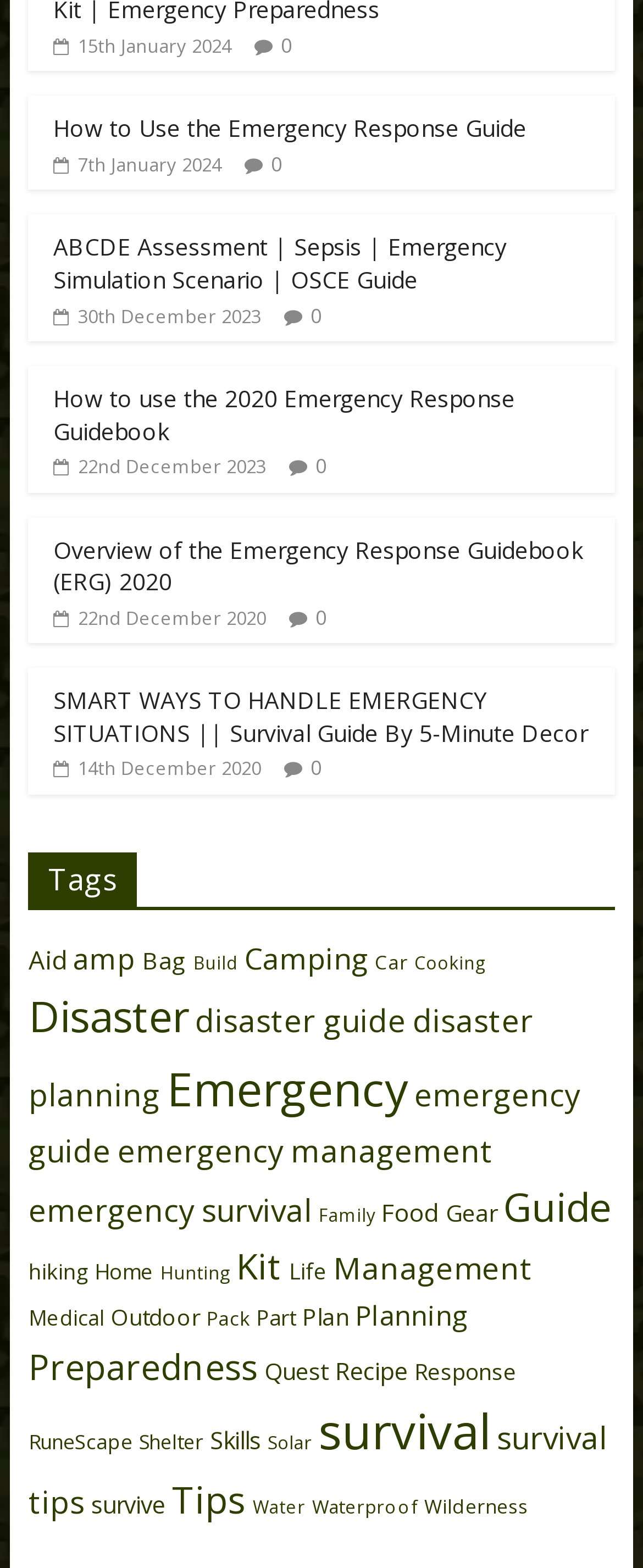Please find and report the bounding box coordinates of the element to click in order to perform the following action: "View the article 'ABCDE Assessment | Sepsis | Emergency Simulation Scenario | OSCE Guide'". The coordinates should be expressed as four float numbers between 0 and 1, in the format [left, top, right, bottom].

[0.083, 0.137, 0.917, 0.189]